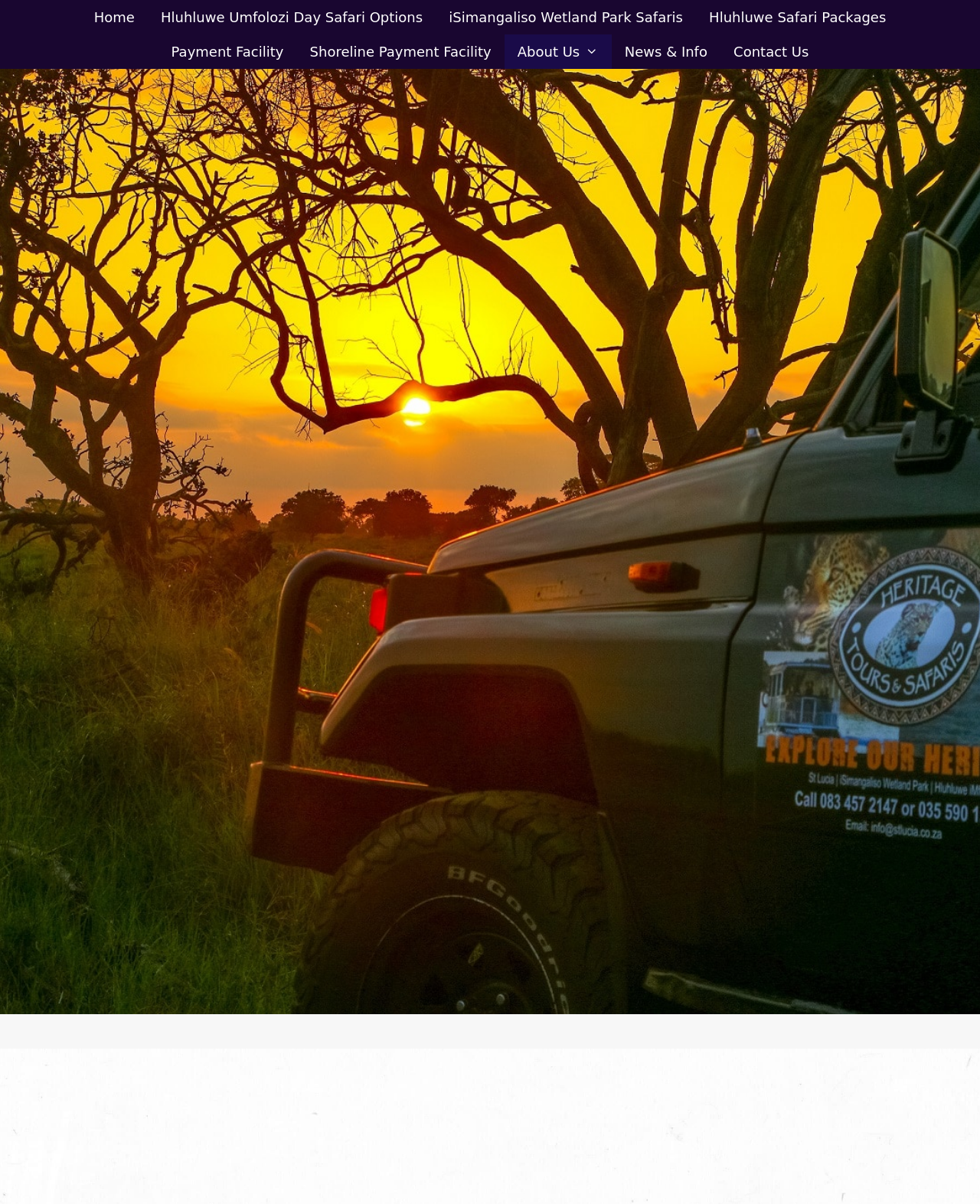Find the bounding box coordinates of the area to click in order to follow the instruction: "check out Shloka Shankar's post".

None